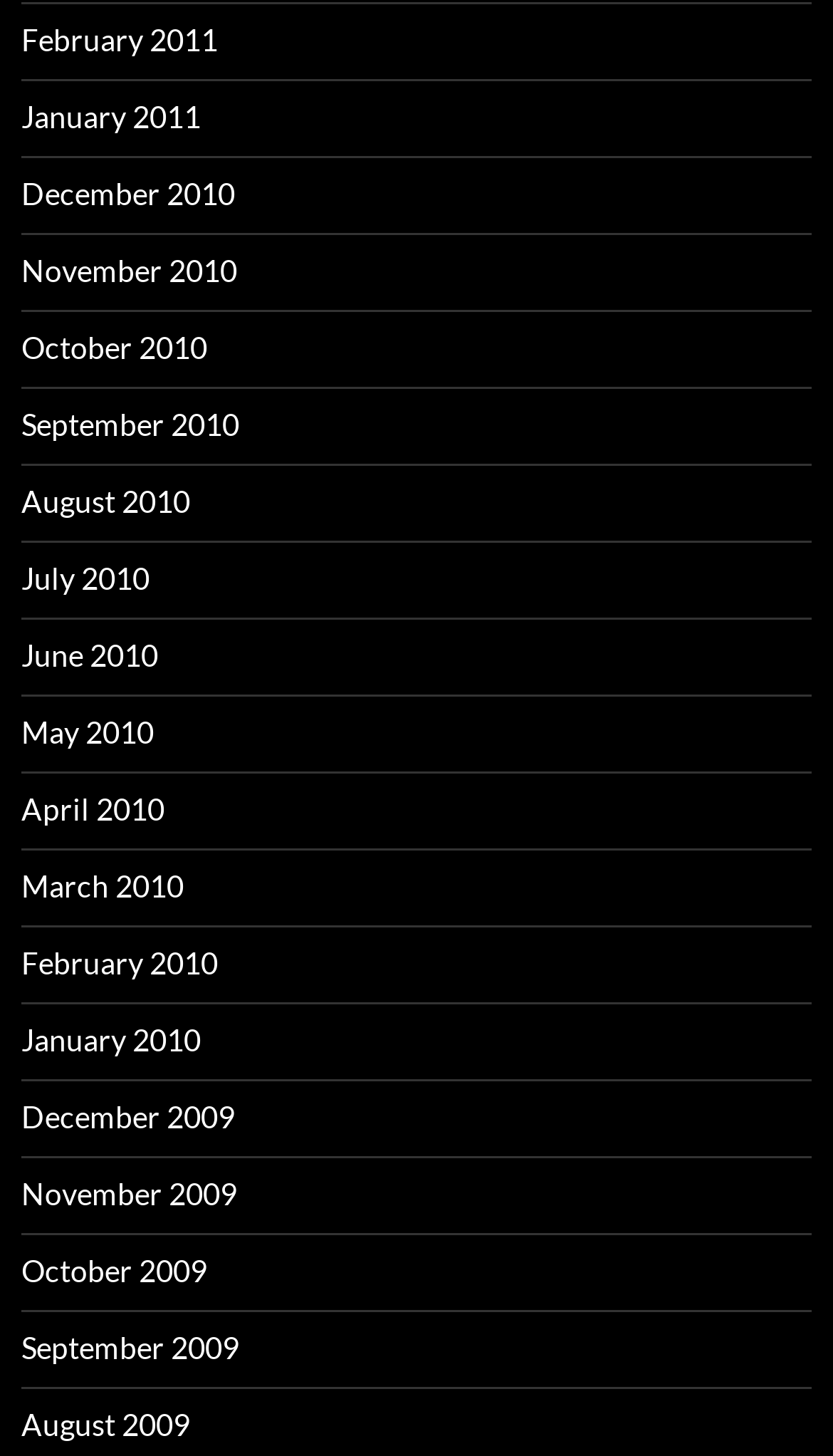Answer the question below with a single word or a brief phrase: 
How many links are there in total?

24